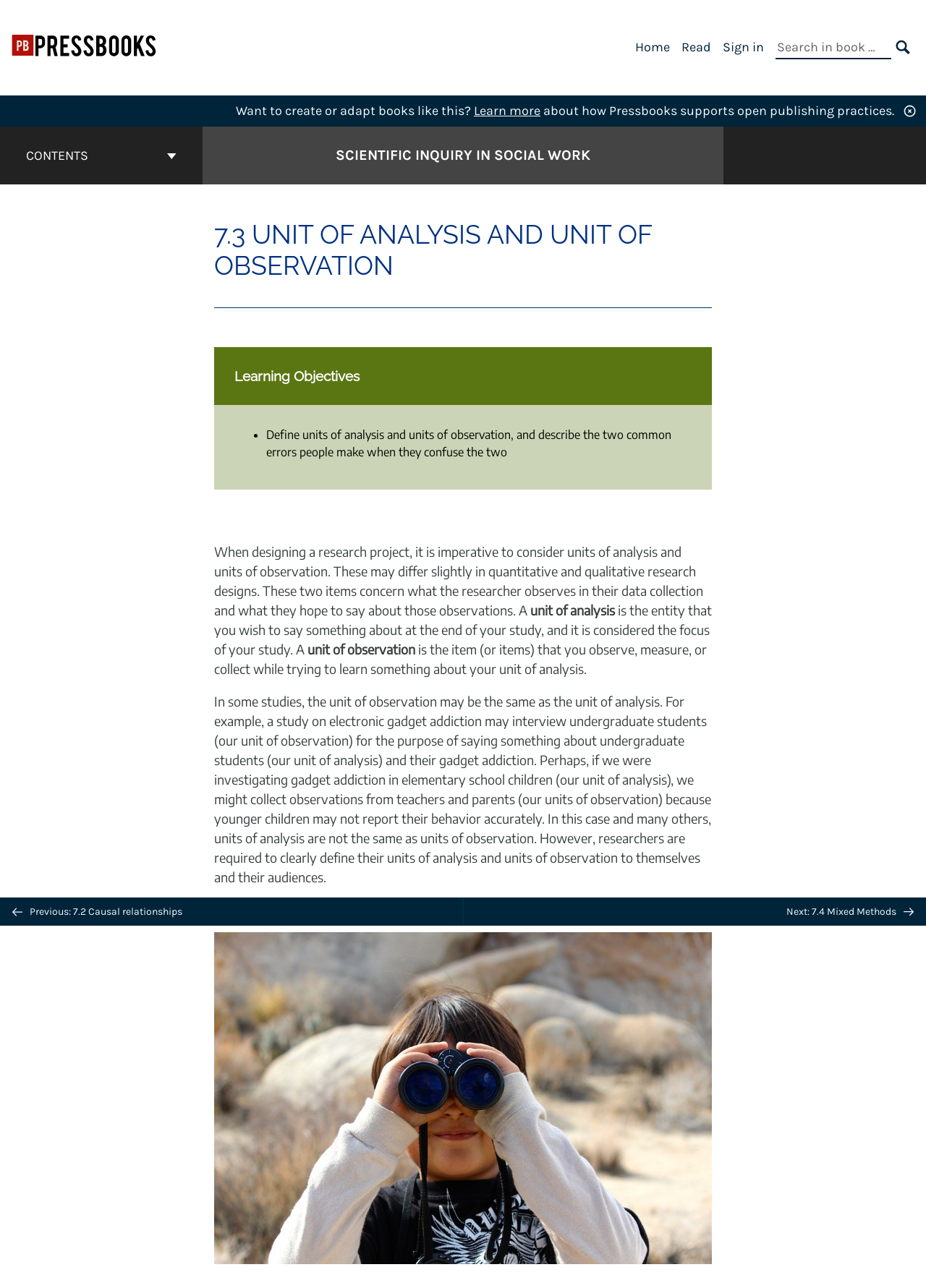Can you extract the headline from the webpage for me?

SCIENTIFIC INQUIRY IN SOCIAL WORK